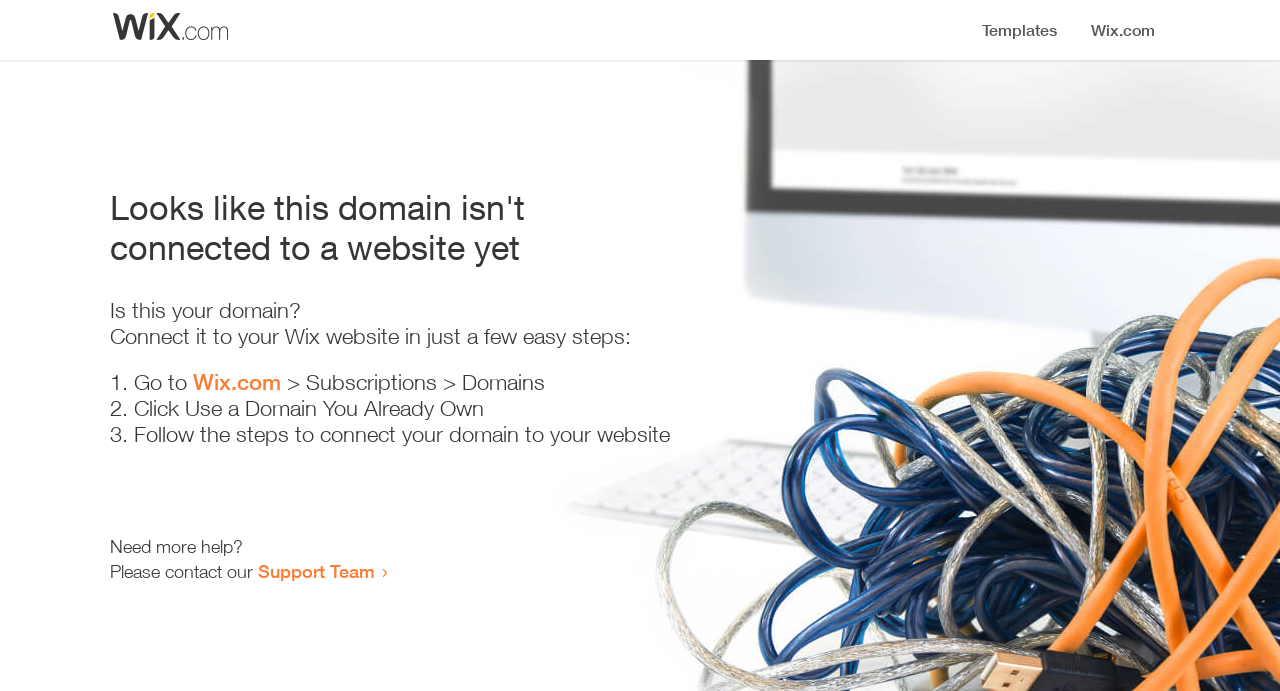Summarize the webpage with intricate details.

The webpage appears to be an error page, indicating that a domain is not connected to a website yet. At the top, there is a small image, and below it, a heading that clearly states the error message. 

Below the heading, there is a question "Is this your domain?" followed by a brief instruction on how to connect the domain to a Wix website in a few easy steps. 

The instructions are presented in a numbered list format, with three steps. The first step is to go to Wix.com, followed by navigating to Subscriptions and then Domains. The second step is to click "Use a Domain You Already Own", and the third step is to follow the instructions to connect the domain to the website. 

At the bottom of the page, there is a message asking if the user needs more help, and provides a link to contact the Support Team.